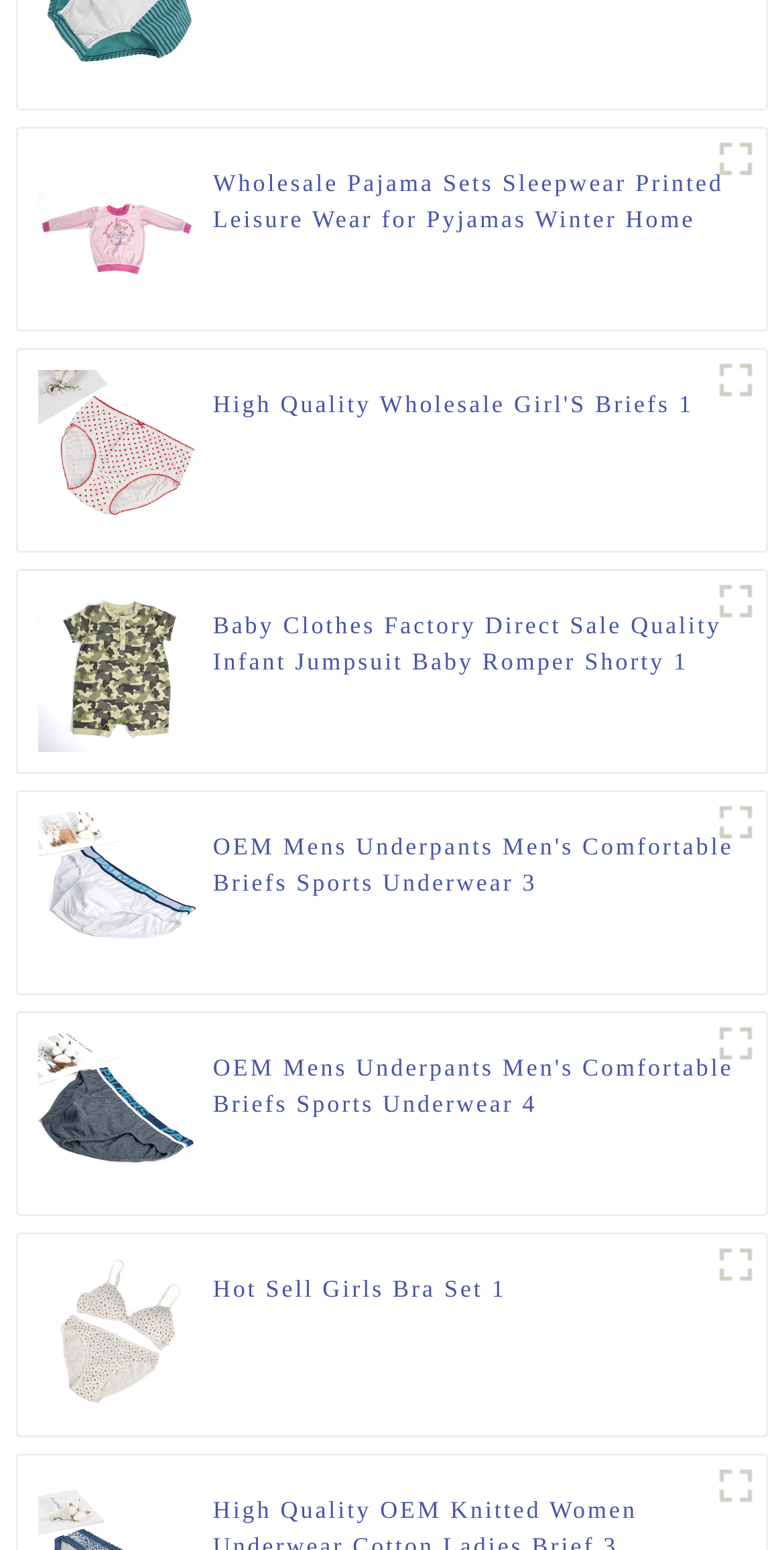Highlight the bounding box coordinates of the element you need to click to perform the following instruction: "View Wholesale Pajama Sets Sleepwear Printed Leisure Wear for Pyjamas Winter Home Wear 3."

[0.048, 0.136, 0.254, 0.155]